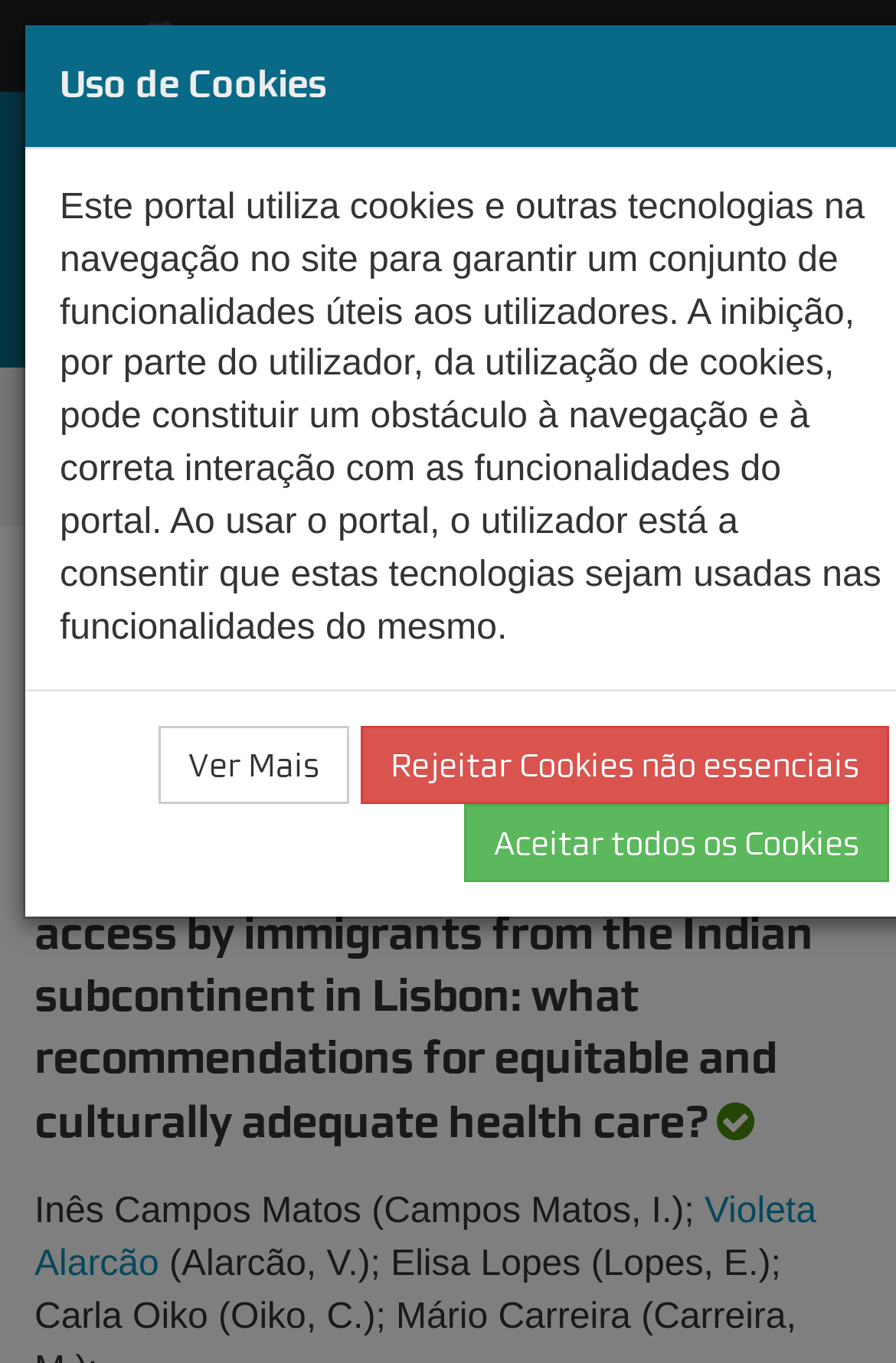Locate the bounding box coordinates of the UI element described by: "alt="MikePlowman.com"". Provide the coordinates as four float numbers between 0 and 1, formatted as [left, top, right, bottom].

None